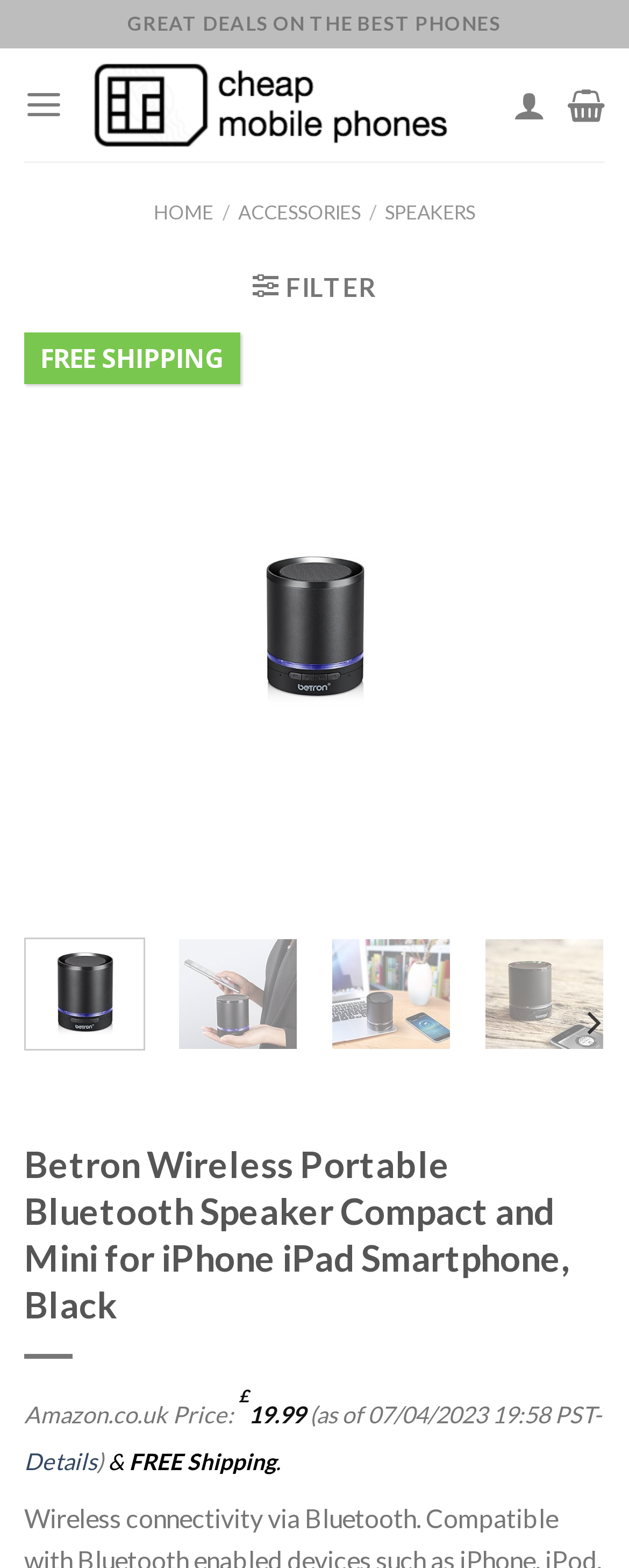Identify the bounding box of the UI element that matches this description: "title="Cart"".

[0.903, 0.044, 0.962, 0.09]